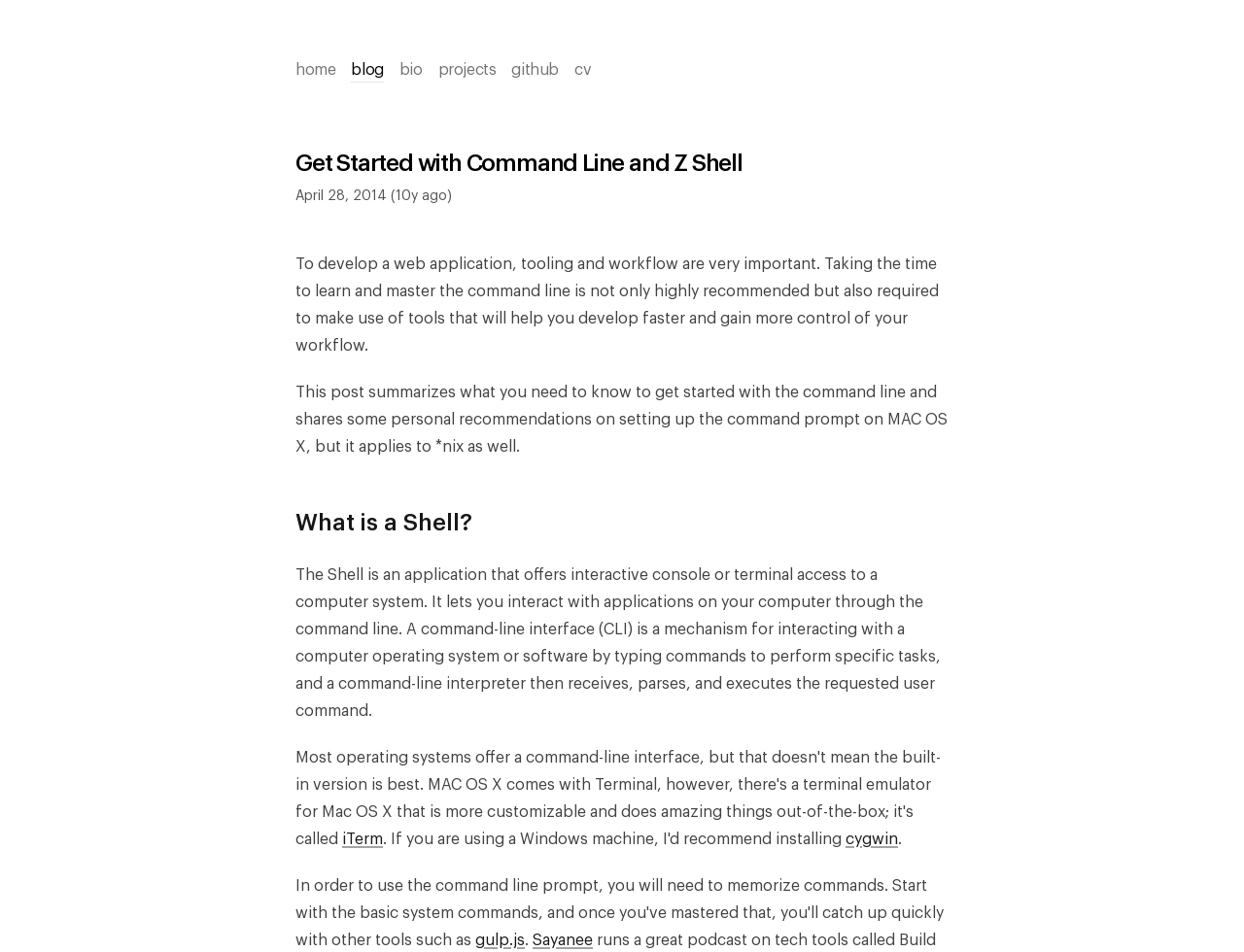What is the author's name?
Use the information from the screenshot to give a comprehensive response to the question.

The author's name is found in the root element 'Get Started with Command Line and Z Shell | Gabo Esquivel - Web3, Crypto, AI', which suggests that Gabo Esquivel is the author of the webpage.